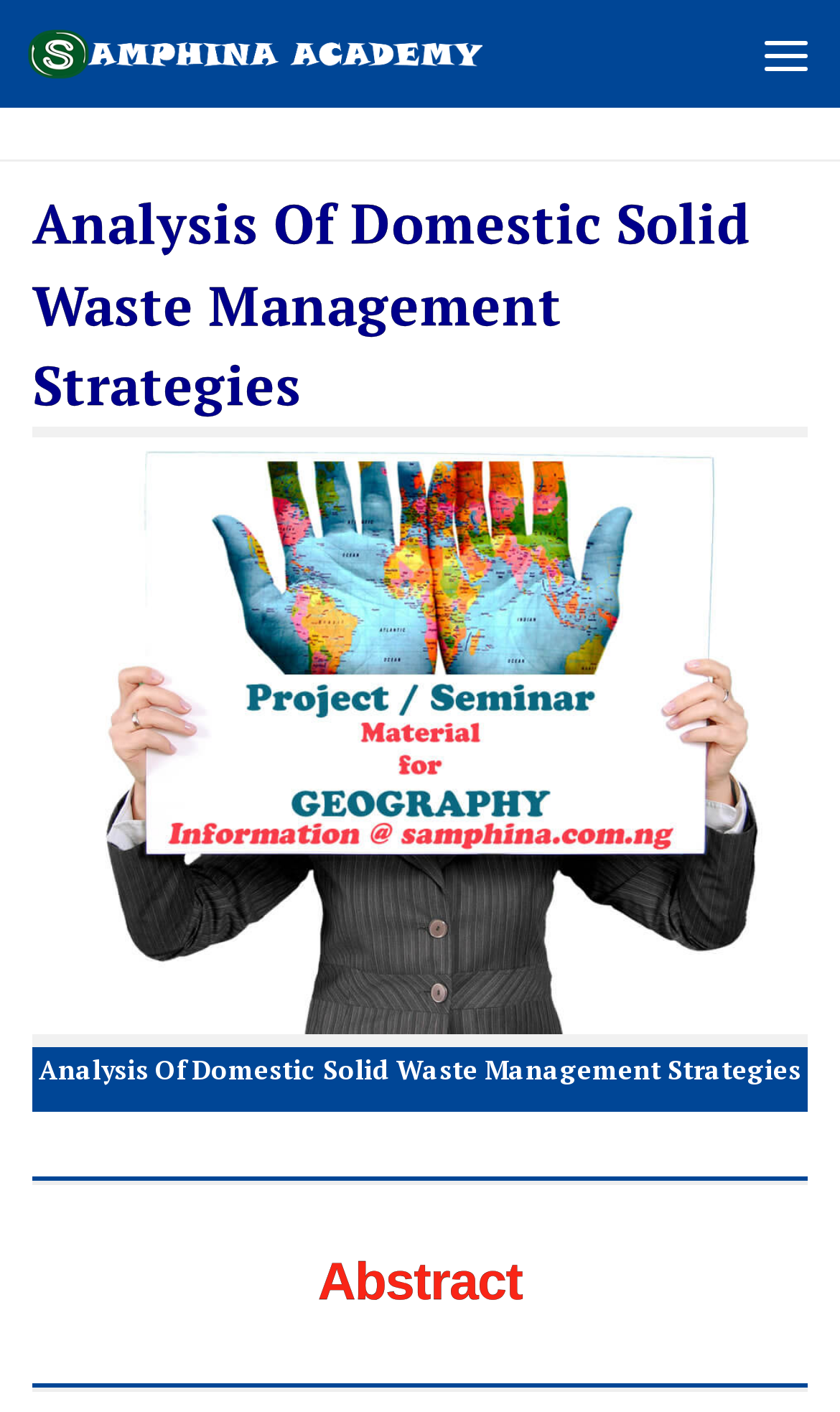Answer the question below using just one word or a short phrase: 
What is the name of the academy?

Samphina Academy